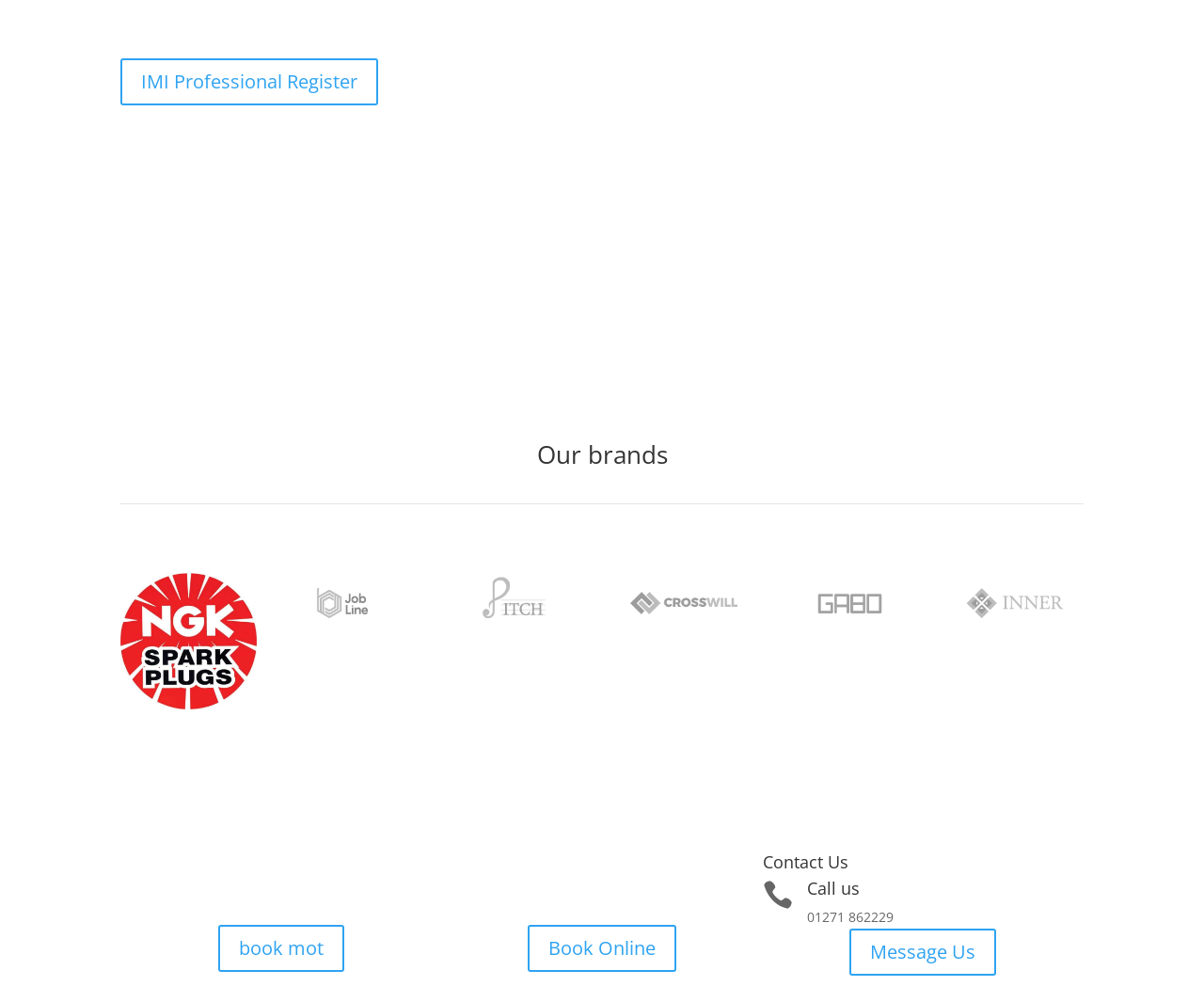Refer to the image and answer the question with as much detail as possible: What services are offered by the MOT test centre?

The MOT test centre offers an annual test, as stated in the StaticText element 'The MOT test is an annual test most vehicles have to have by law.' which is located below the 'MOT TEST CENTRE' heading.